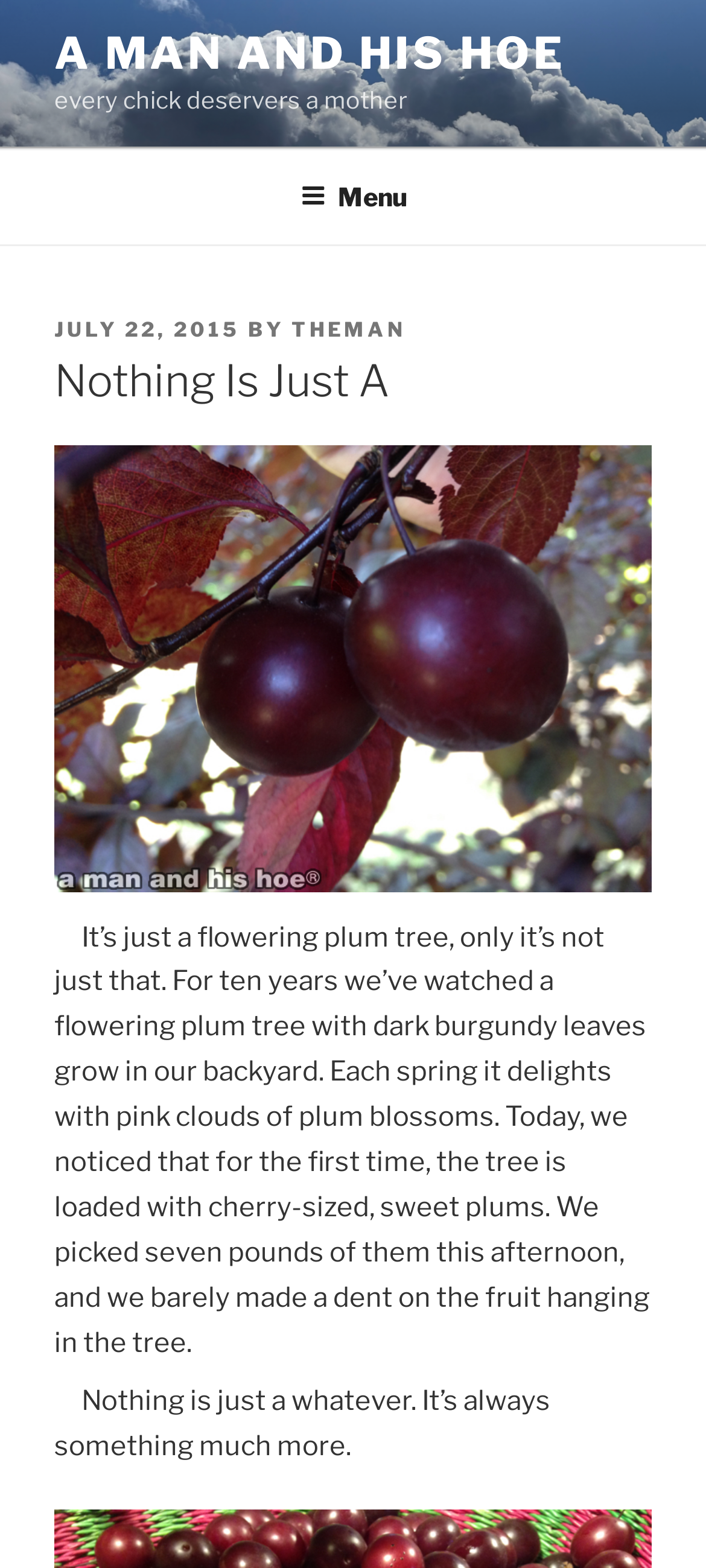Find the bounding box coordinates for the UI element that matches this description: "alt="29er Canada"".

None